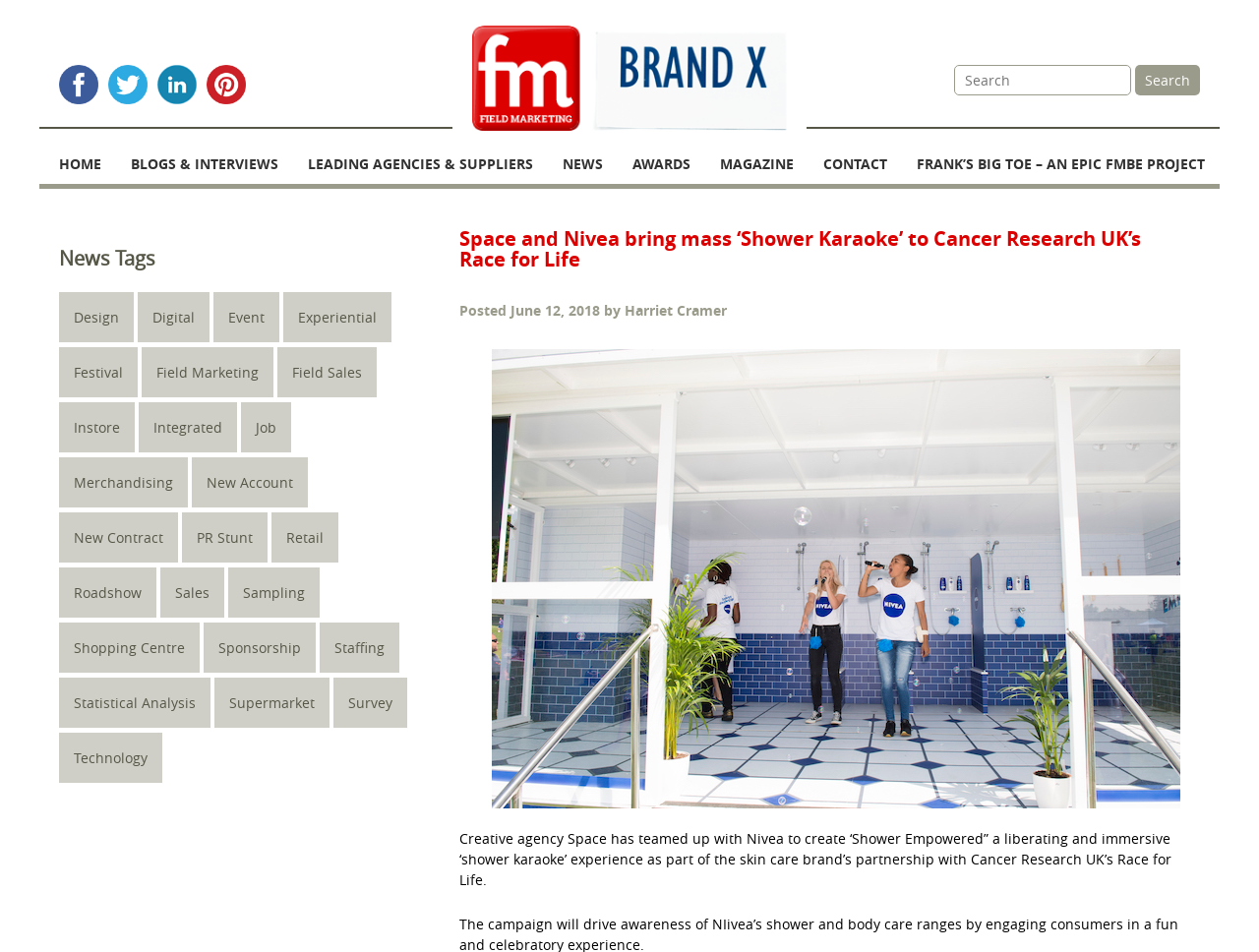Determine the bounding box coordinates of the target area to click to execute the following instruction: "Visit Fieldmarketing website."

[0.359, 0.026, 0.641, 0.143]